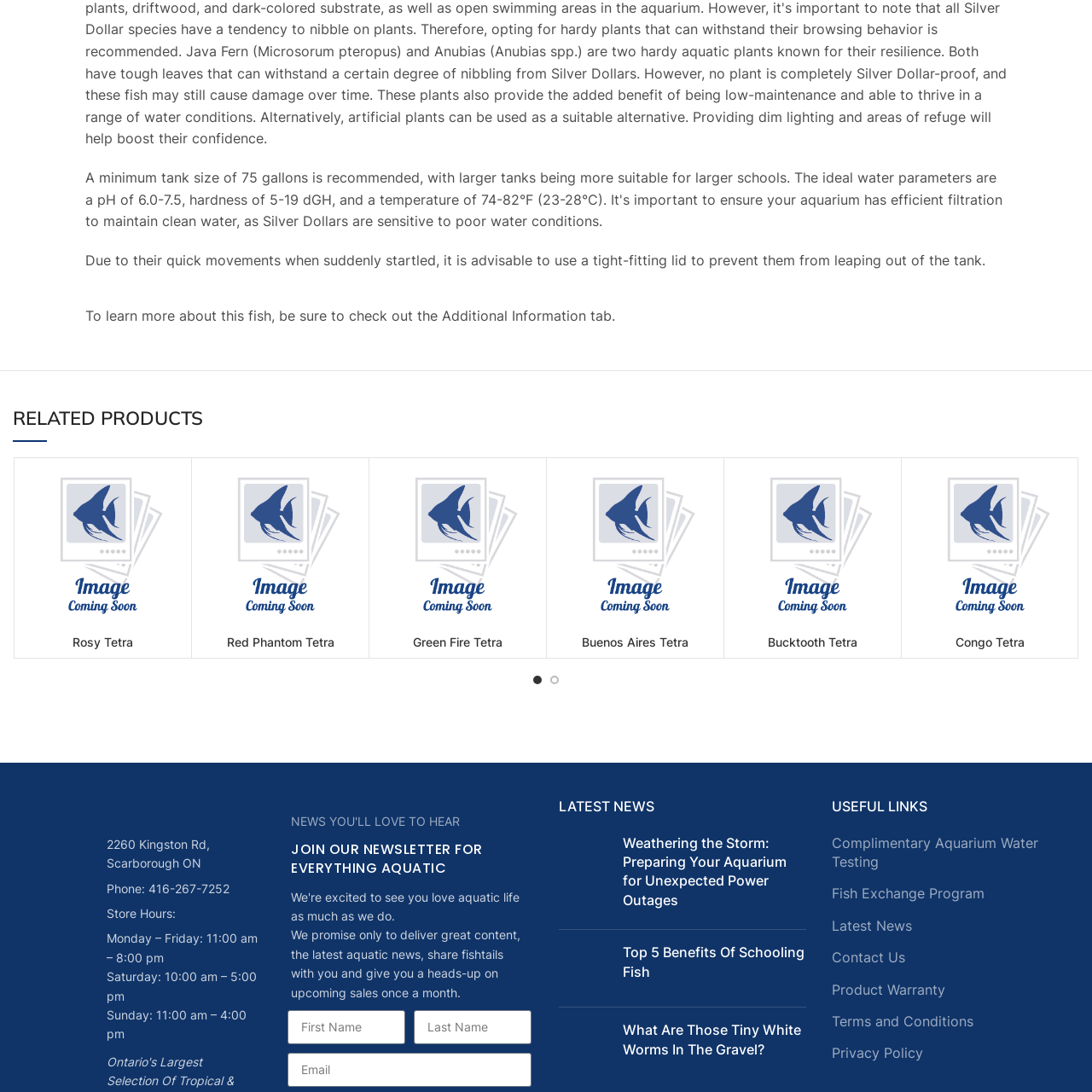What type of enthusiasts is the content focused on?
Focus on the visual details within the red bounding box and provide an in-depth answer based on your observations.

The surrounding content includes recommendations for different types of fish, such as Rosy Tetra and Red Phantom Tetra, indicating a focus on aquarium enthusiasts and potential owners.